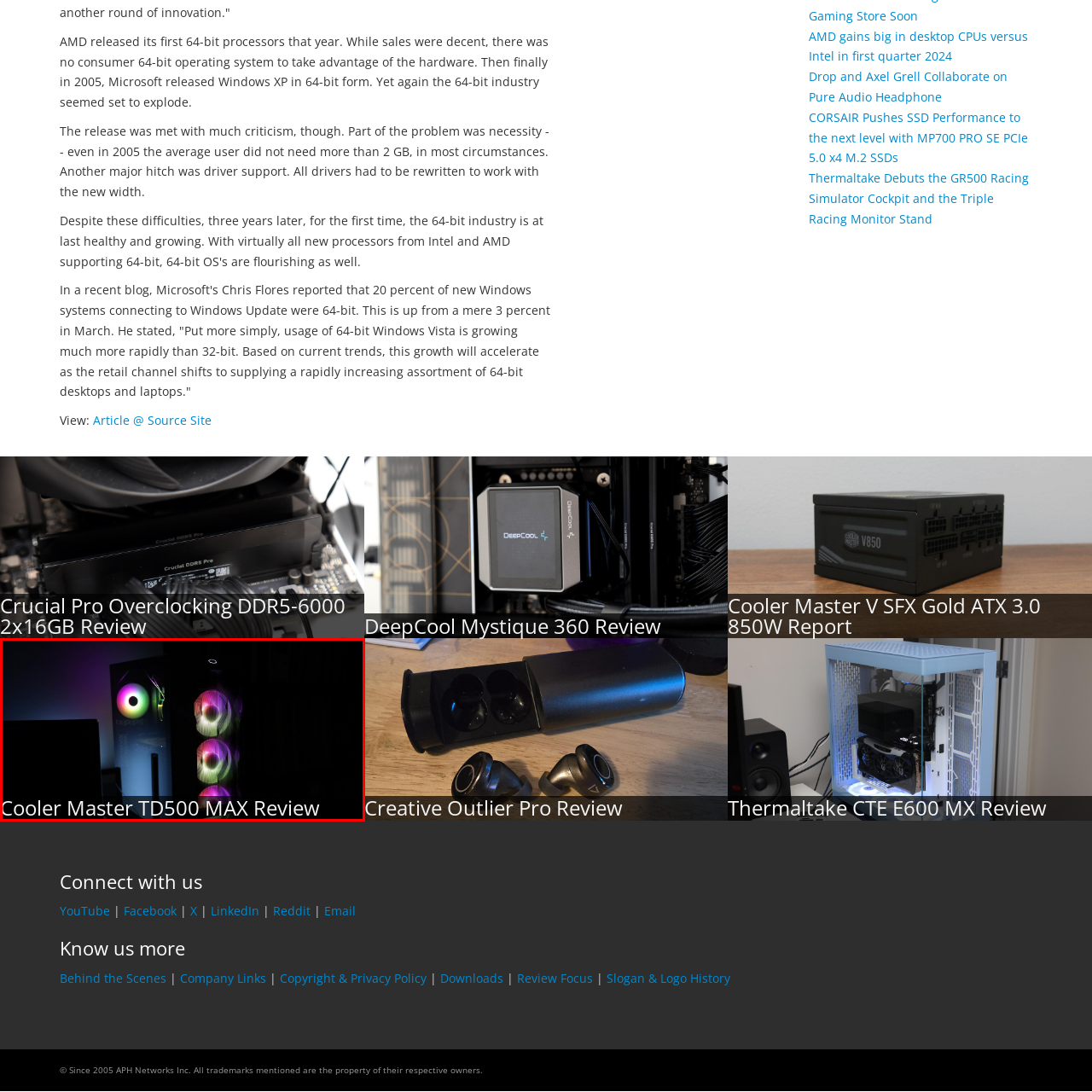Please review the image enclosed by the red bounding box and give a detailed answer to the following question, utilizing the information from the visual: How many fans are visible at the front of the case?

The image clearly displays one circular fan at the center of the front panel, and three additional fans are visible alongside it, creating a captivating visual effect with multiple shades.